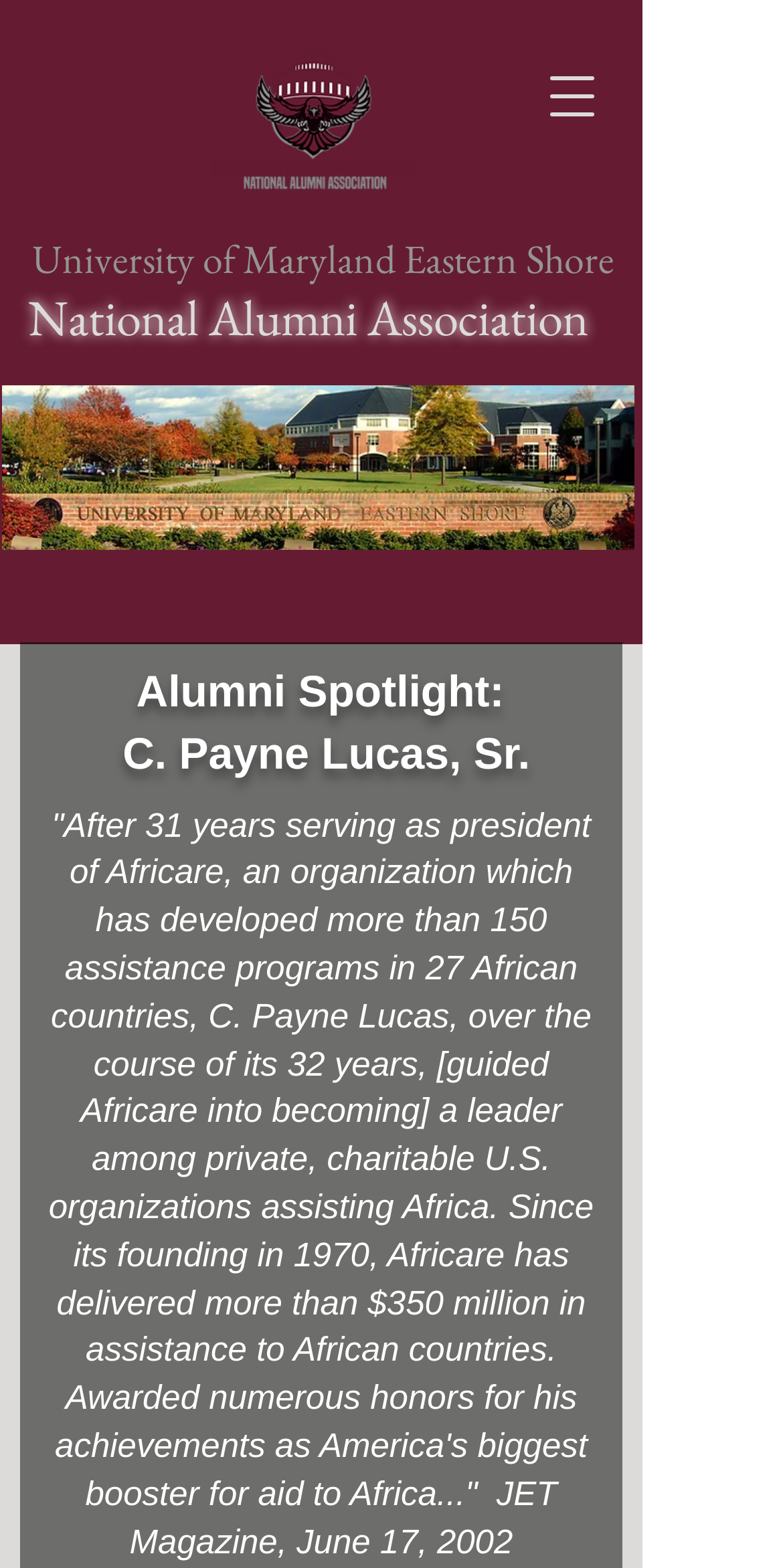What is the name of the magazine that awarded honors to C. Payne Lucas?
Relying on the image, give a concise answer in one word or a brief phrase.

JET Magazine